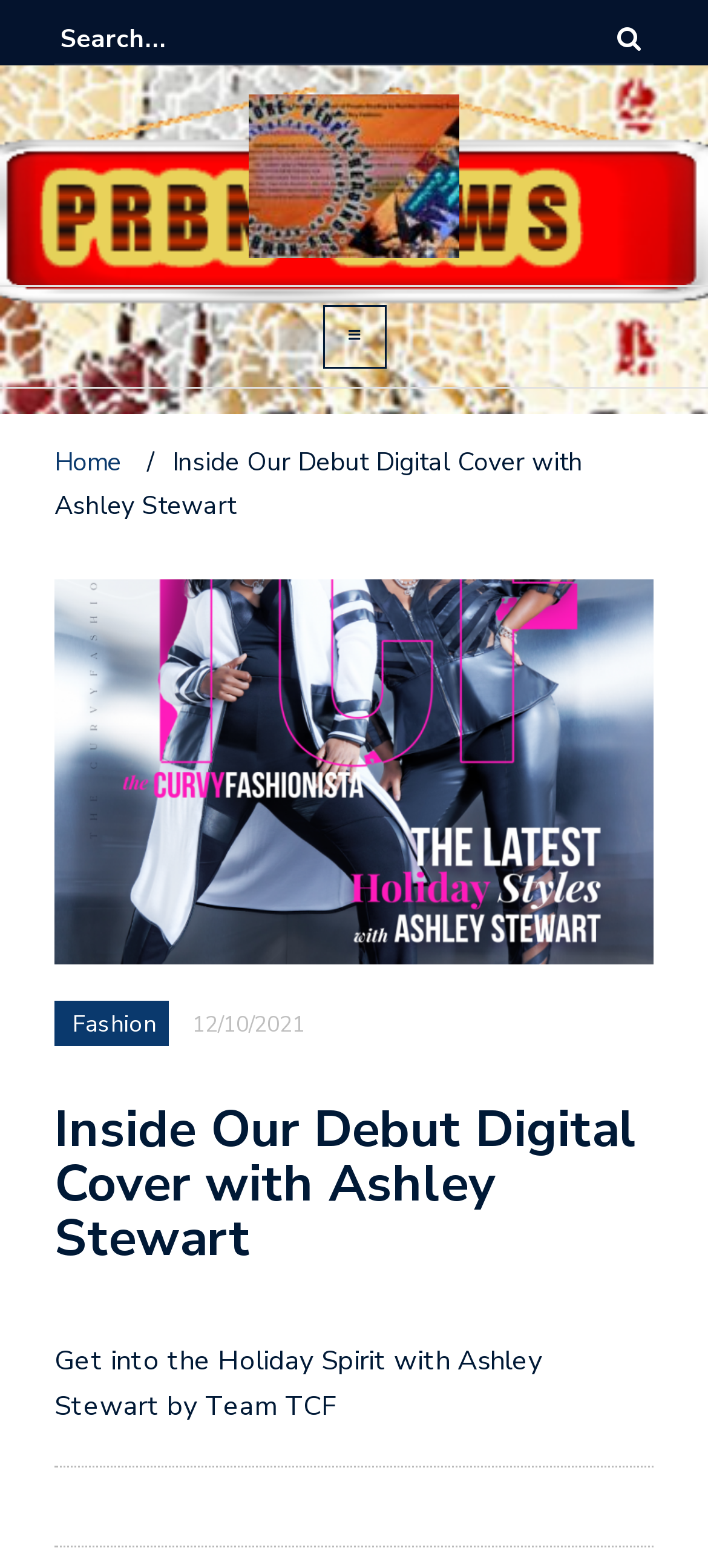Please give a succinct answer using a single word or phrase:
What is the title of the article?

Inside Our Debut Digital Cover with Ashley Stewart